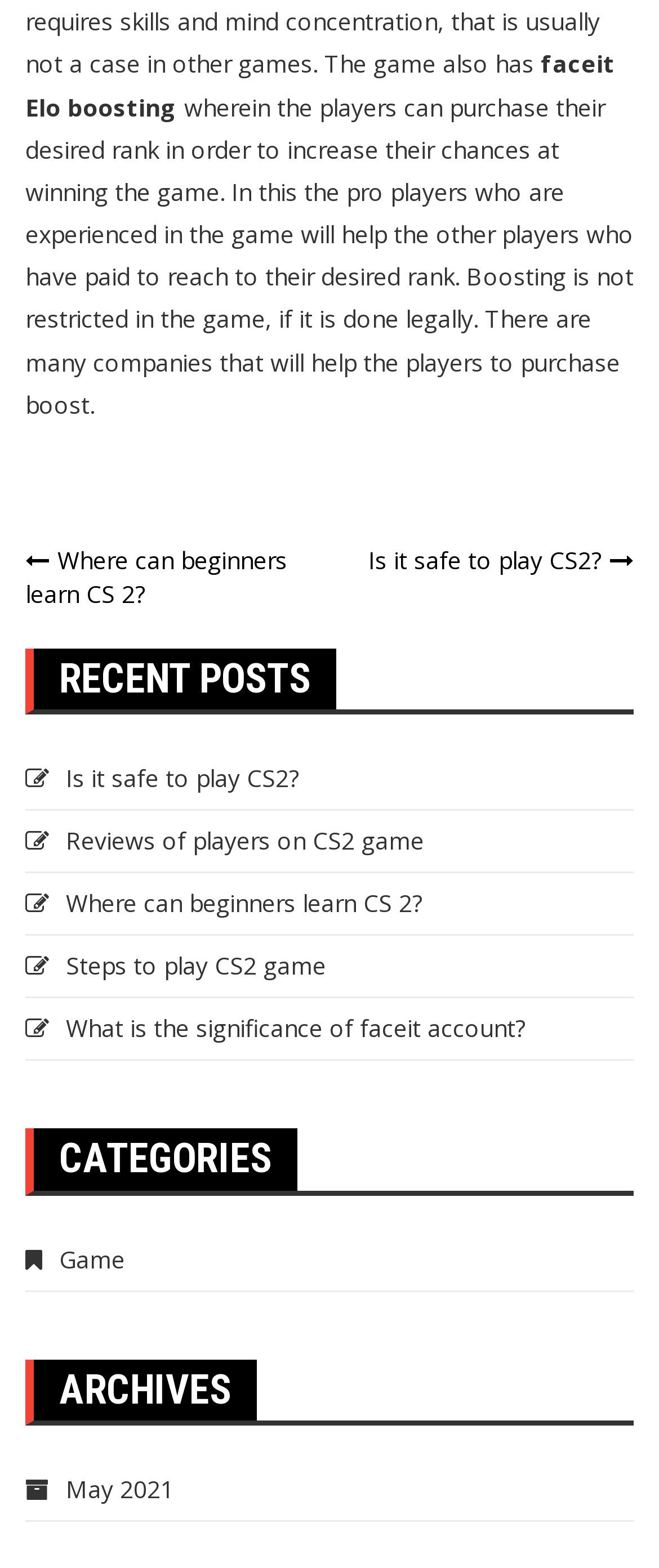Using the element description provided, determine the bounding box coordinates in the format (top-left x, top-left y, bottom-right x, bottom-right y). Ensure that all values are floating point numbers between 0 and 1. Element description: Game

[0.038, 0.793, 0.19, 0.813]